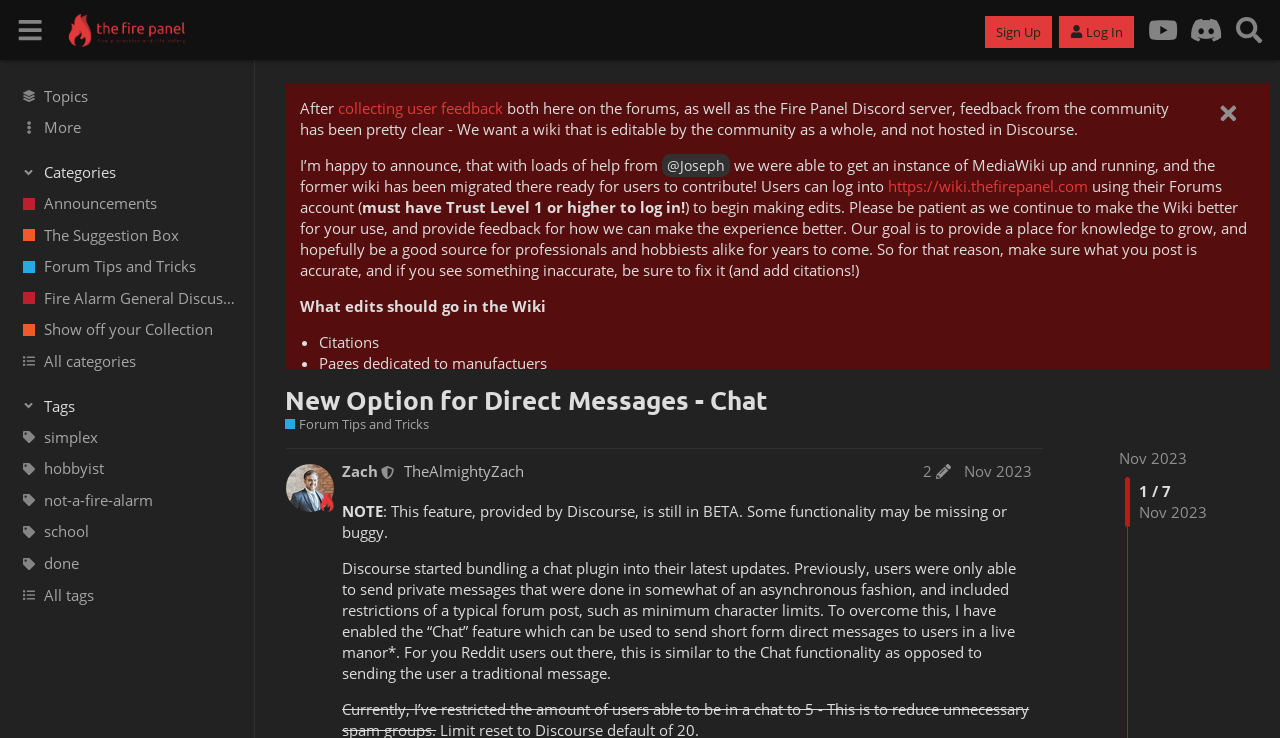Identify the bounding box coordinates of the region I need to click to complete this instruction: "Visit the 'https://wiki.thefirepanel.com' wiki page".

[0.694, 0.238, 0.85, 0.265]